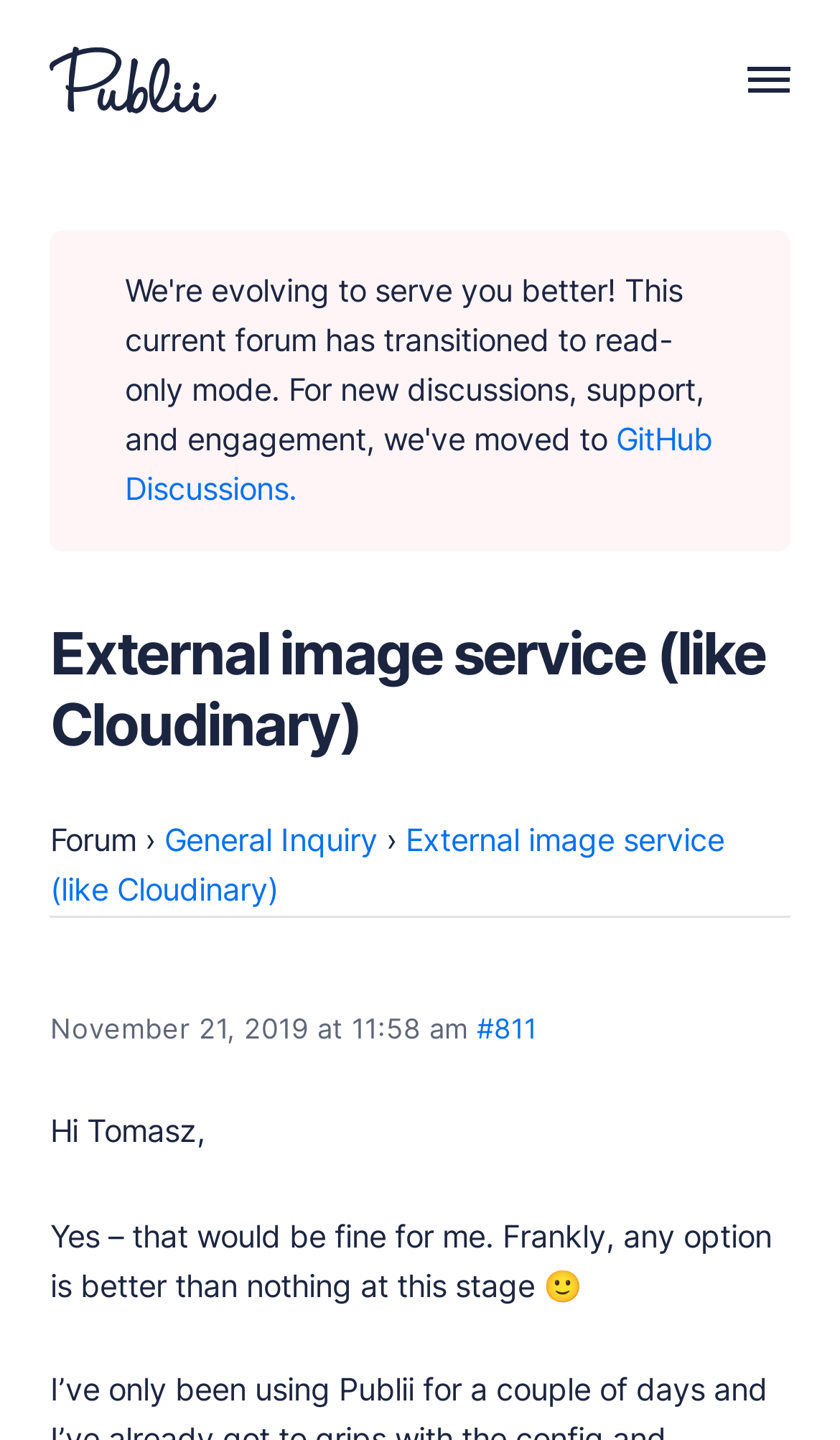Determine the bounding box coordinates of the section to be clicked to follow the instruction: "Click the Publii Logo". The coordinates should be given as four float numbers between 0 and 1, formatted as [left, top, right, bottom].

[0.06, 0.031, 0.259, 0.08]